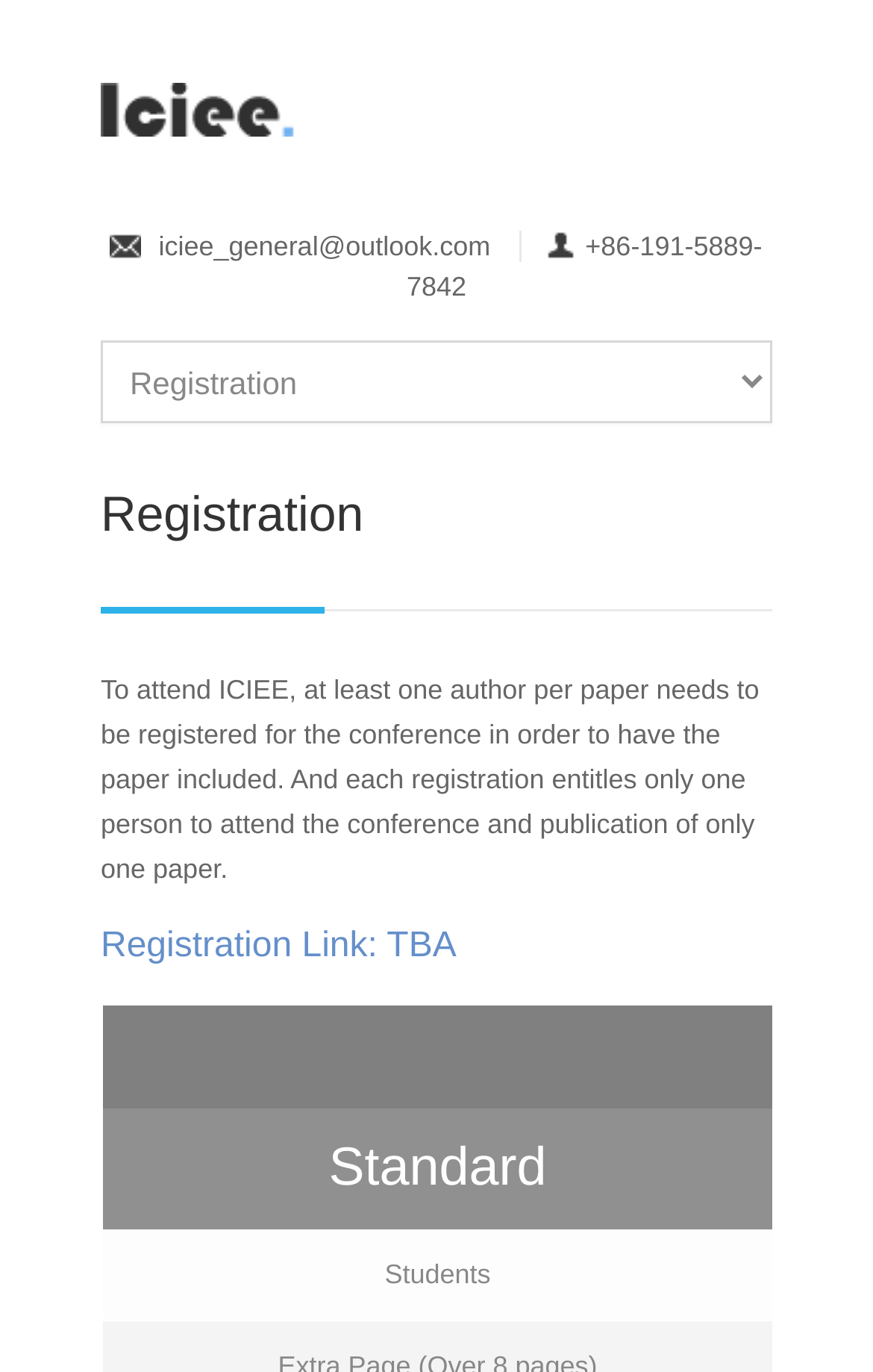Give a concise answer using one word or a phrase to the following question:
What is the phone number on the webpage?

+86-191-5889-7842